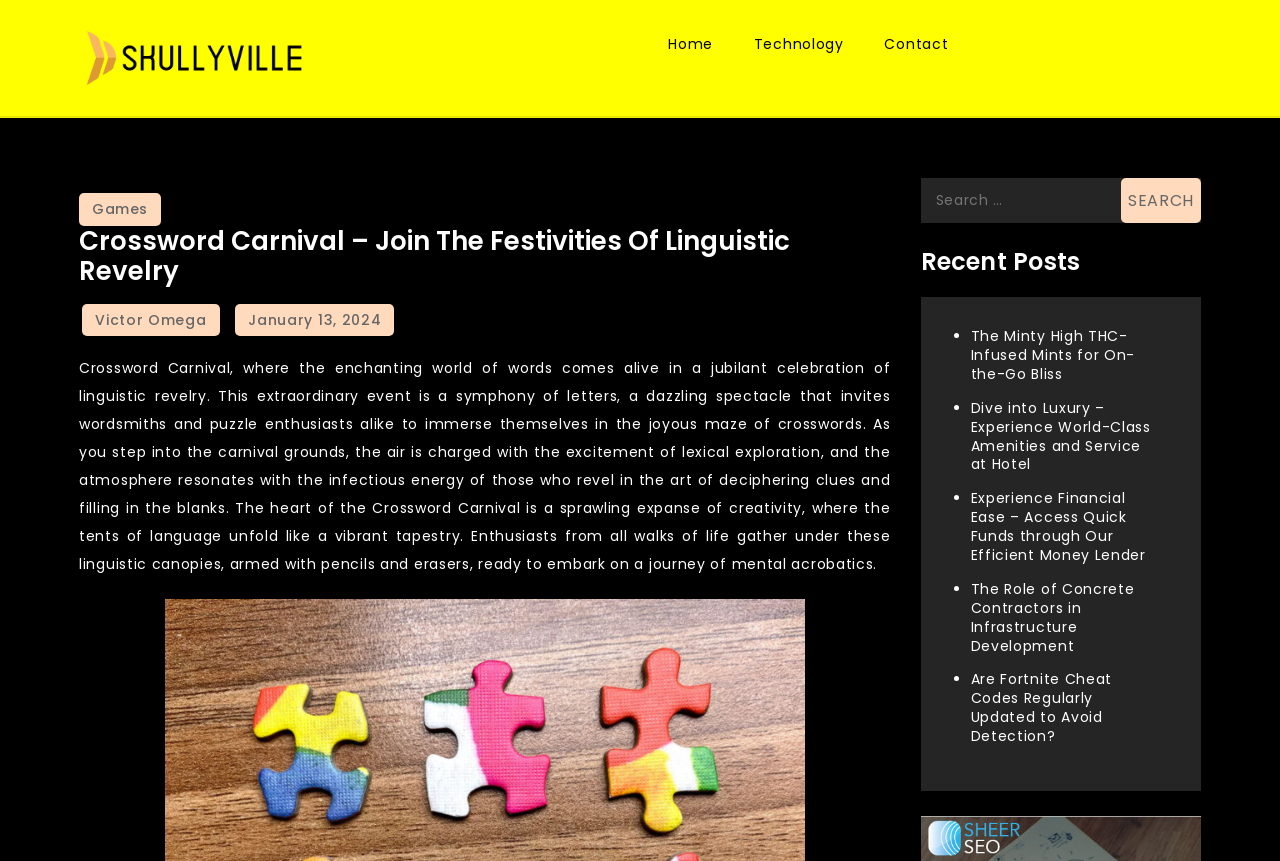Can you pinpoint the bounding box coordinates for the clickable element required for this instruction: "Visit the 'Technology' page"? The coordinates should be four float numbers between 0 and 1, i.e., [left, top, right, bottom].

[0.575, 0.017, 0.673, 0.085]